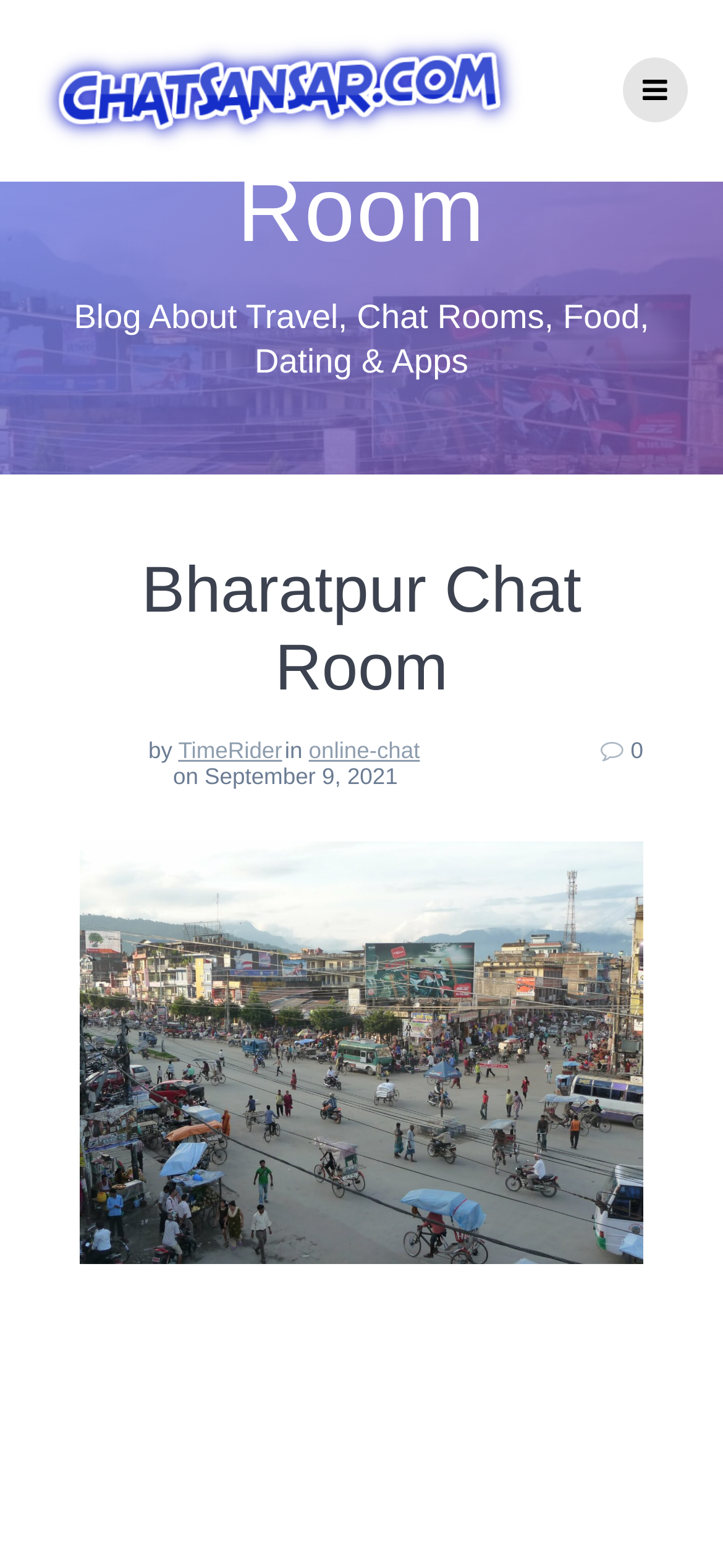Determine the bounding box for the UI element as described: "online-chat". The coordinates should be represented as four float numbers between 0 and 1, formatted as [left, top, right, bottom].

[0.427, 0.471, 0.581, 0.487]